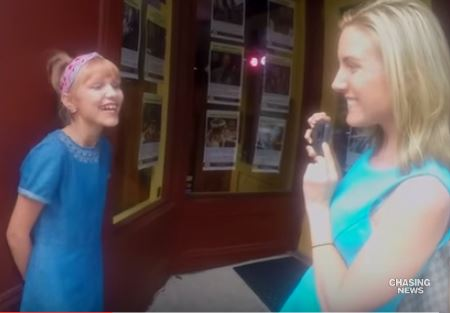What is the girl on the right holding?
Give a single word or phrase as your answer by examining the image.

A microphone